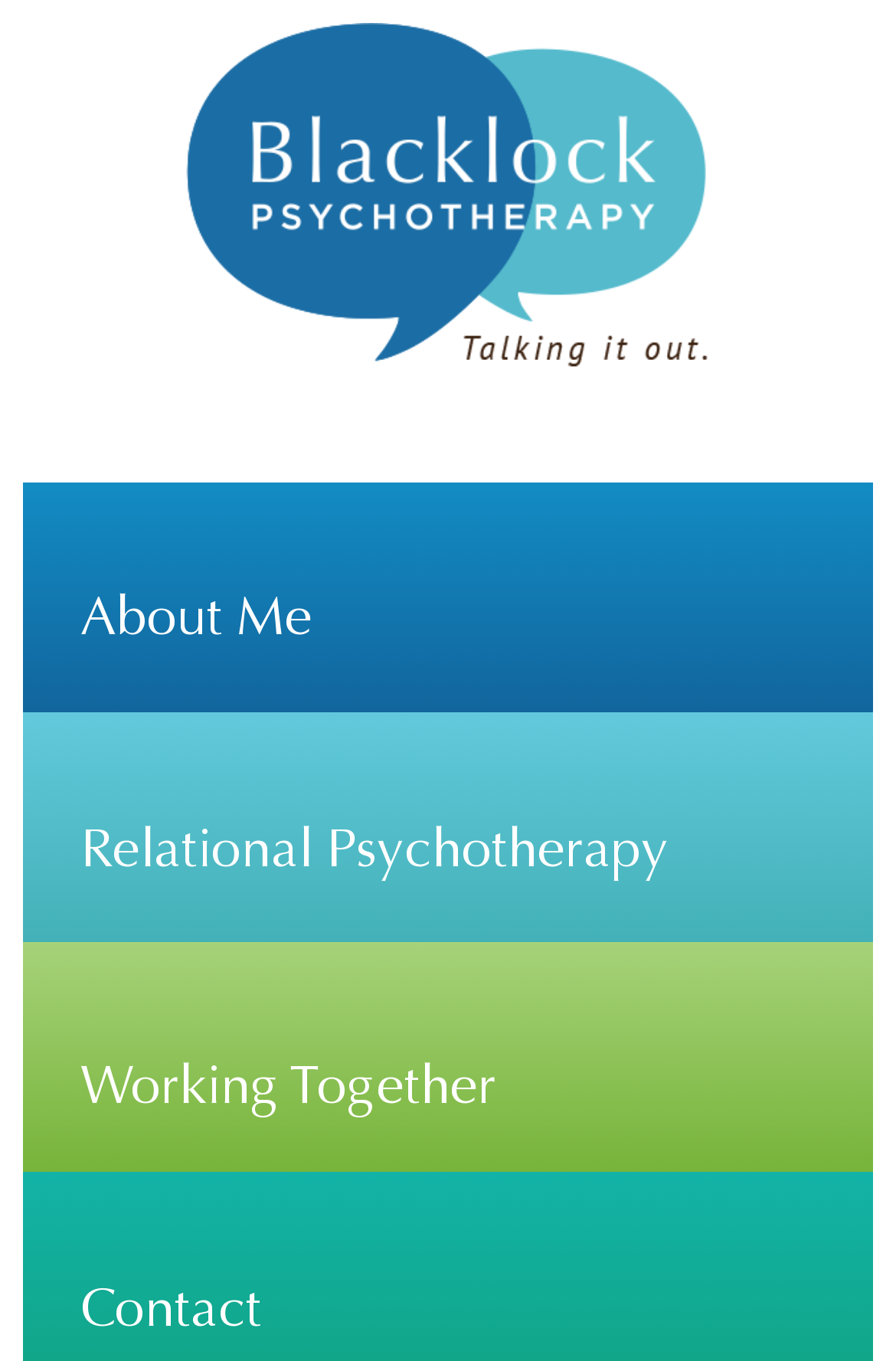Is there a section about the author on the webpage?
Answer the question with a single word or phrase, referring to the image.

Yes